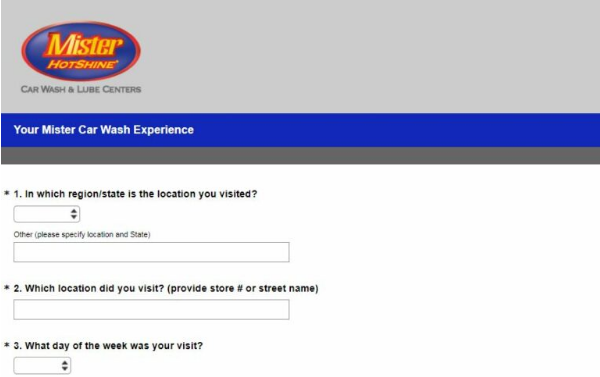What information is requested at the beginning of the form?
Refer to the image and answer the question using a single word or phrase.

Location visited and day of week